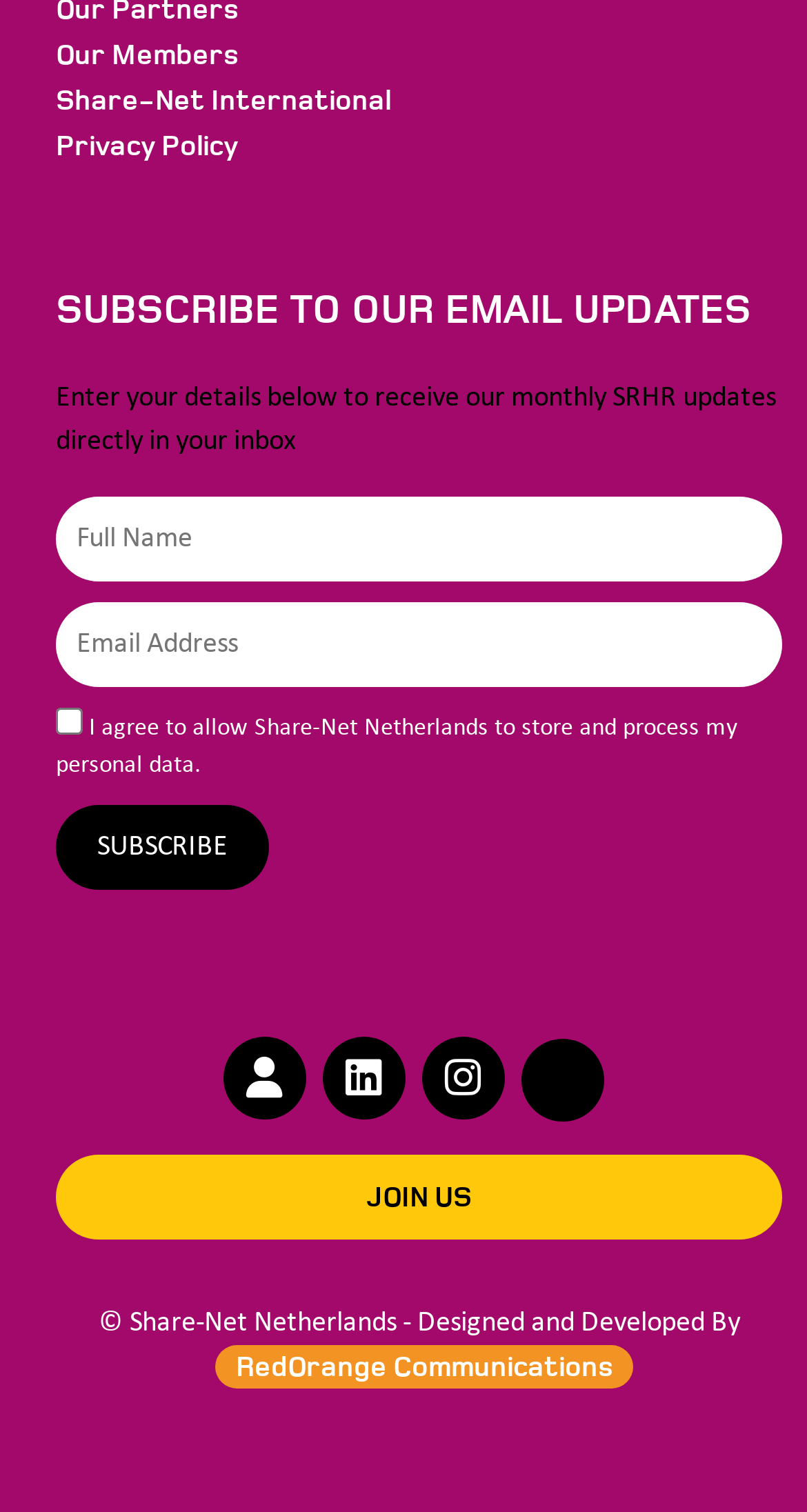Using the elements shown in the image, answer the question comprehensively: How many social media links are there?

I counted the number of social media links at the bottom of the webpage, which are Facebook, Twitter, LinkedIn, and Instagram, and found that there are 4 links.